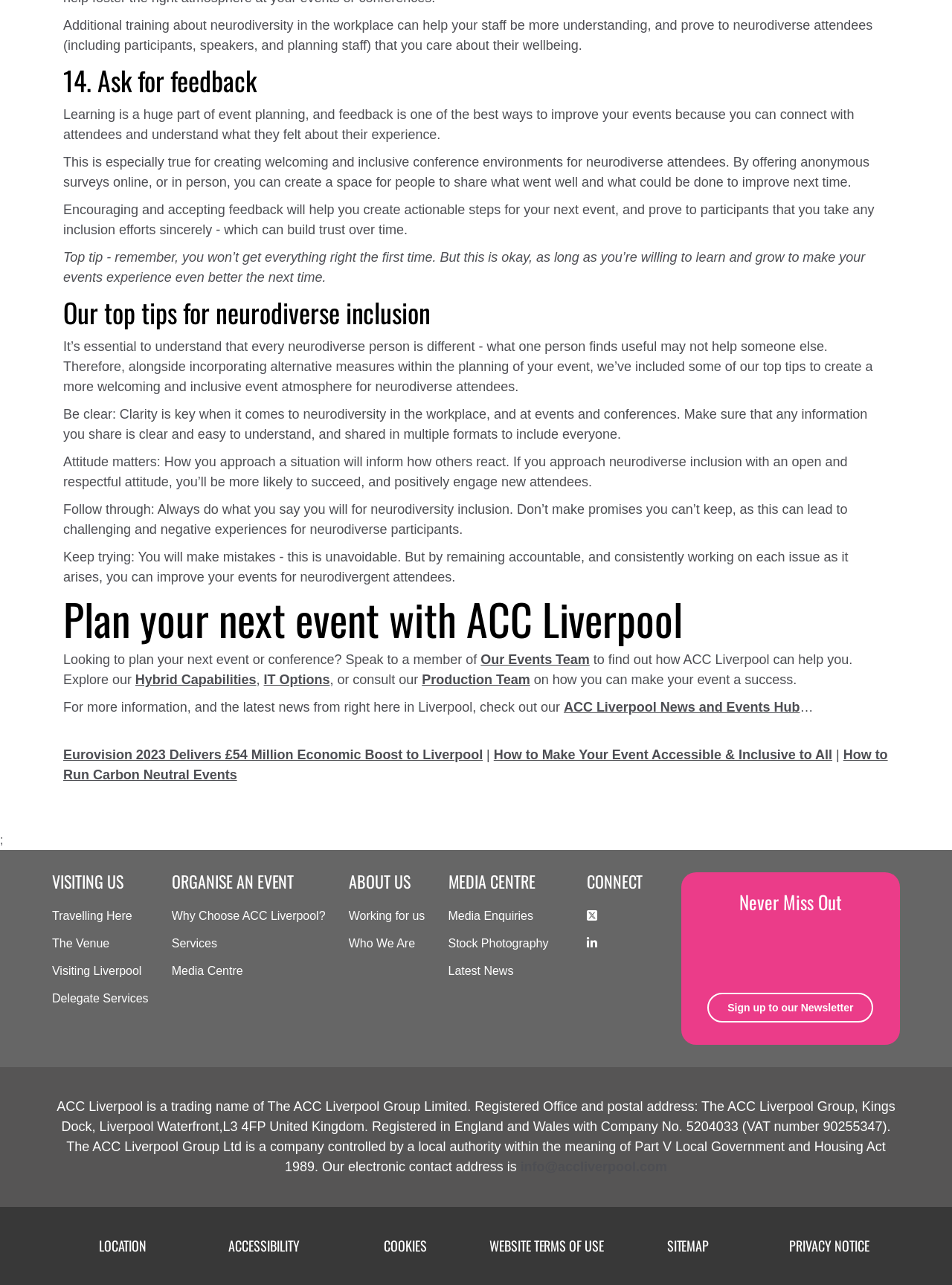What is the role of the ACC Liverpool Events Team?
Please provide a single word or phrase as your answer based on the image.

To help plan events